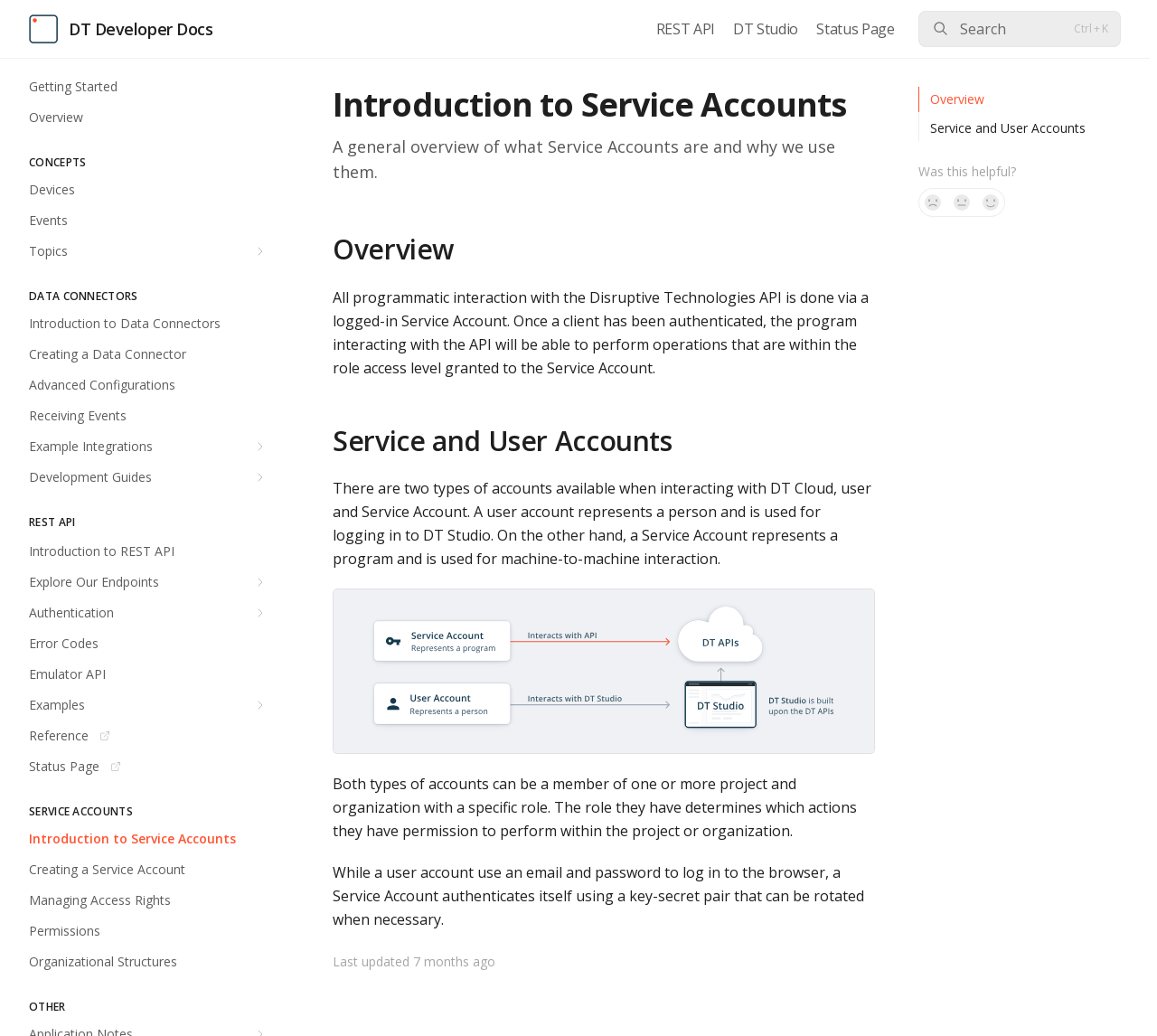How many links are there in the main navigation menu?
Please provide a comprehensive answer based on the visual information in the image.

The main navigation menu is located at the top of the webpage, and it contains four links: 'REST API', 'DT Studio', 'Status Page', and 'Search'.